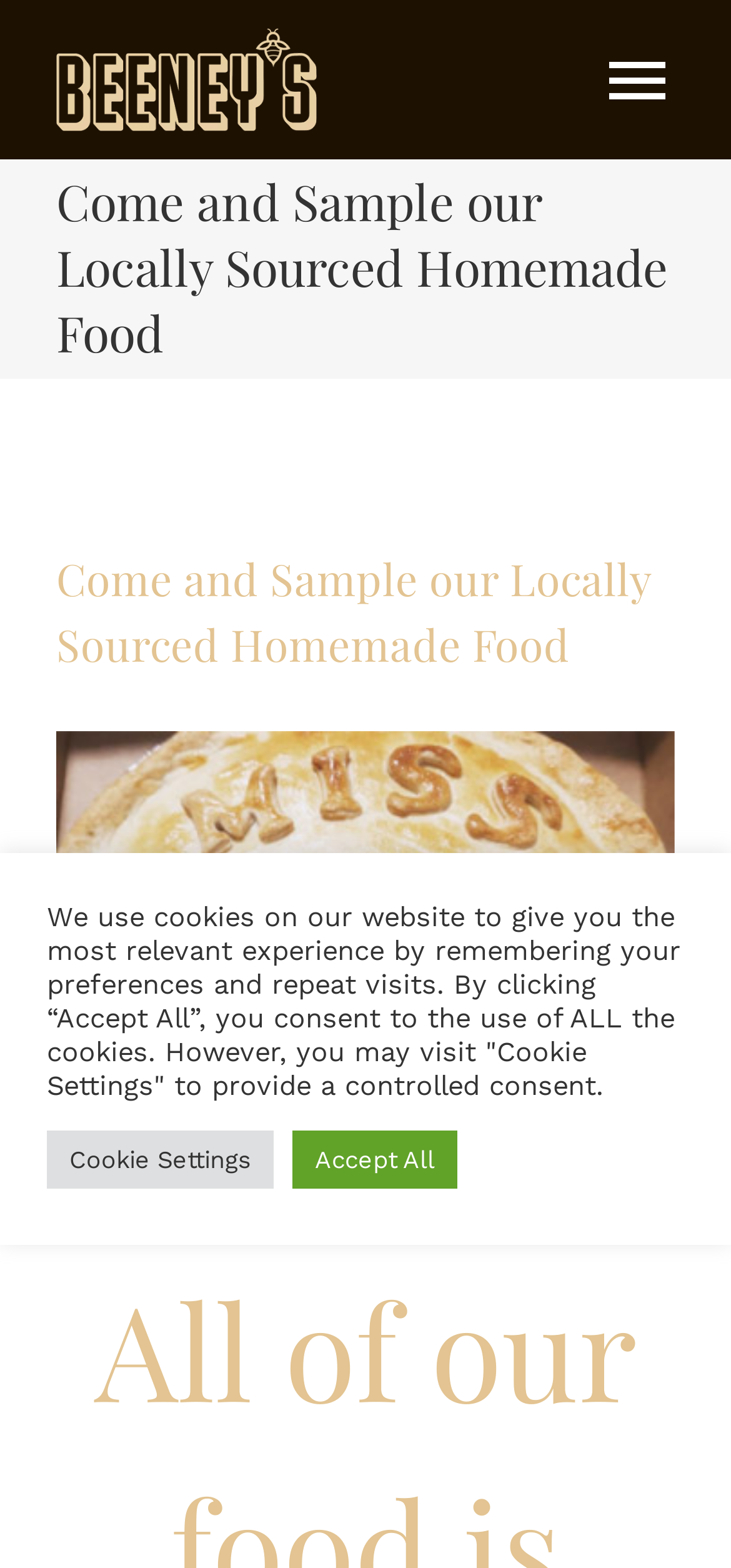Provide a one-word or short-phrase response to the question:
What is the name of the logo?

Beeneys Logo